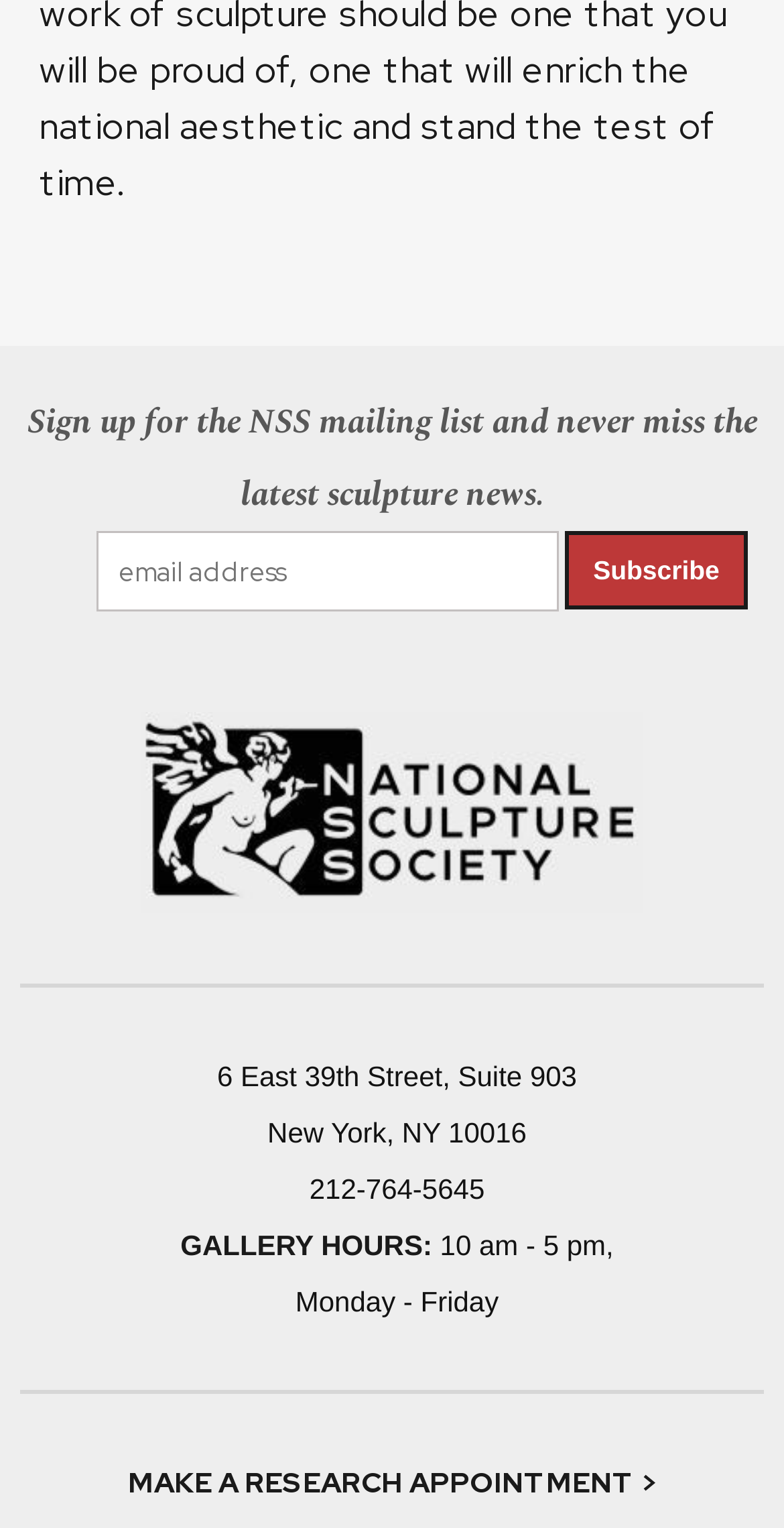Mark the bounding box of the element that matches the following description: "parent_node: Subscribe name="ne" placeholder="email address"".

[0.123, 0.348, 0.713, 0.4]